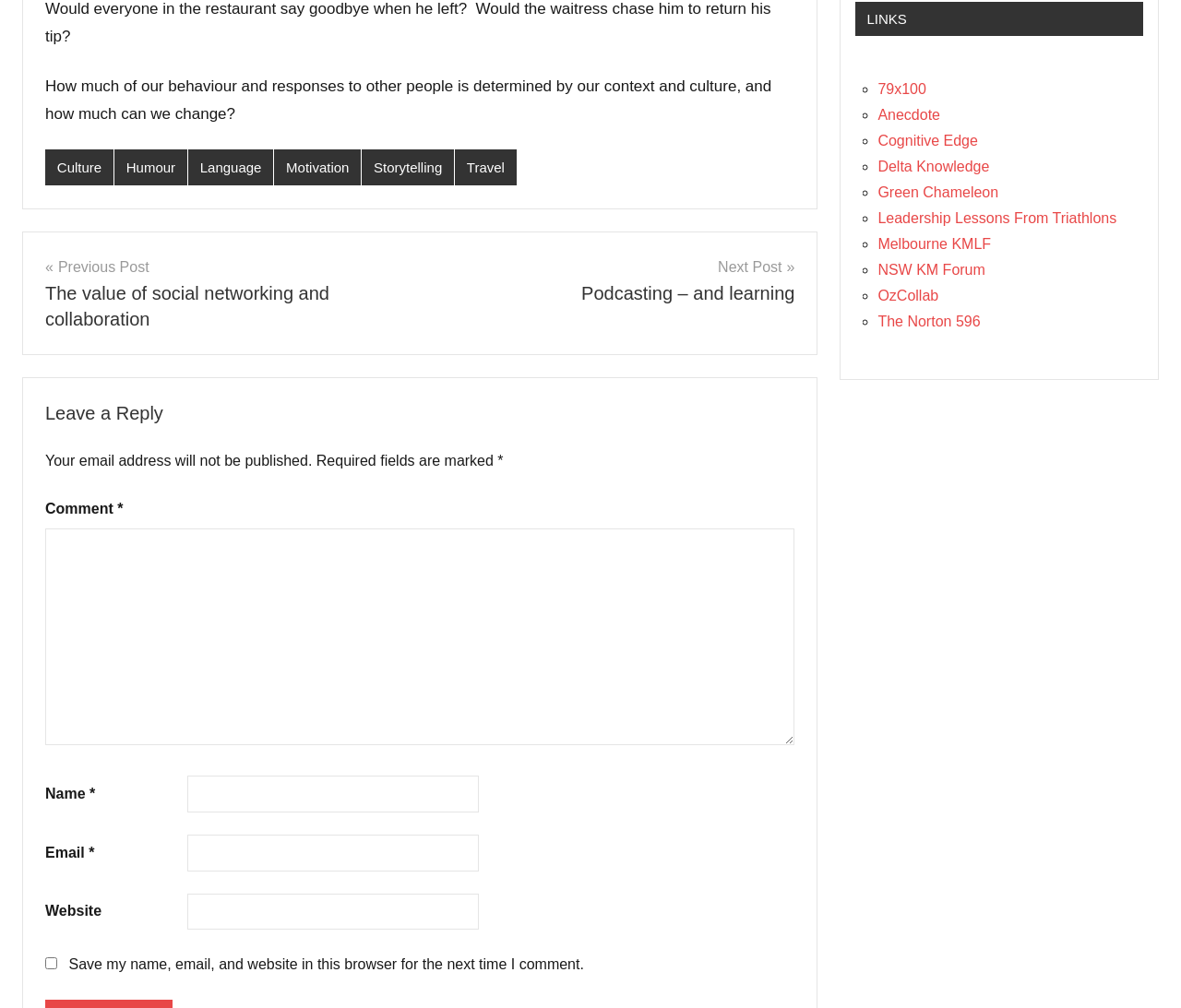Please locate the bounding box coordinates for the element that should be clicked to achieve the following instruction: "Leave a comment". Ensure the coordinates are given as four float numbers between 0 and 1, i.e., [left, top, right, bottom].

[0.038, 0.524, 0.673, 0.74]